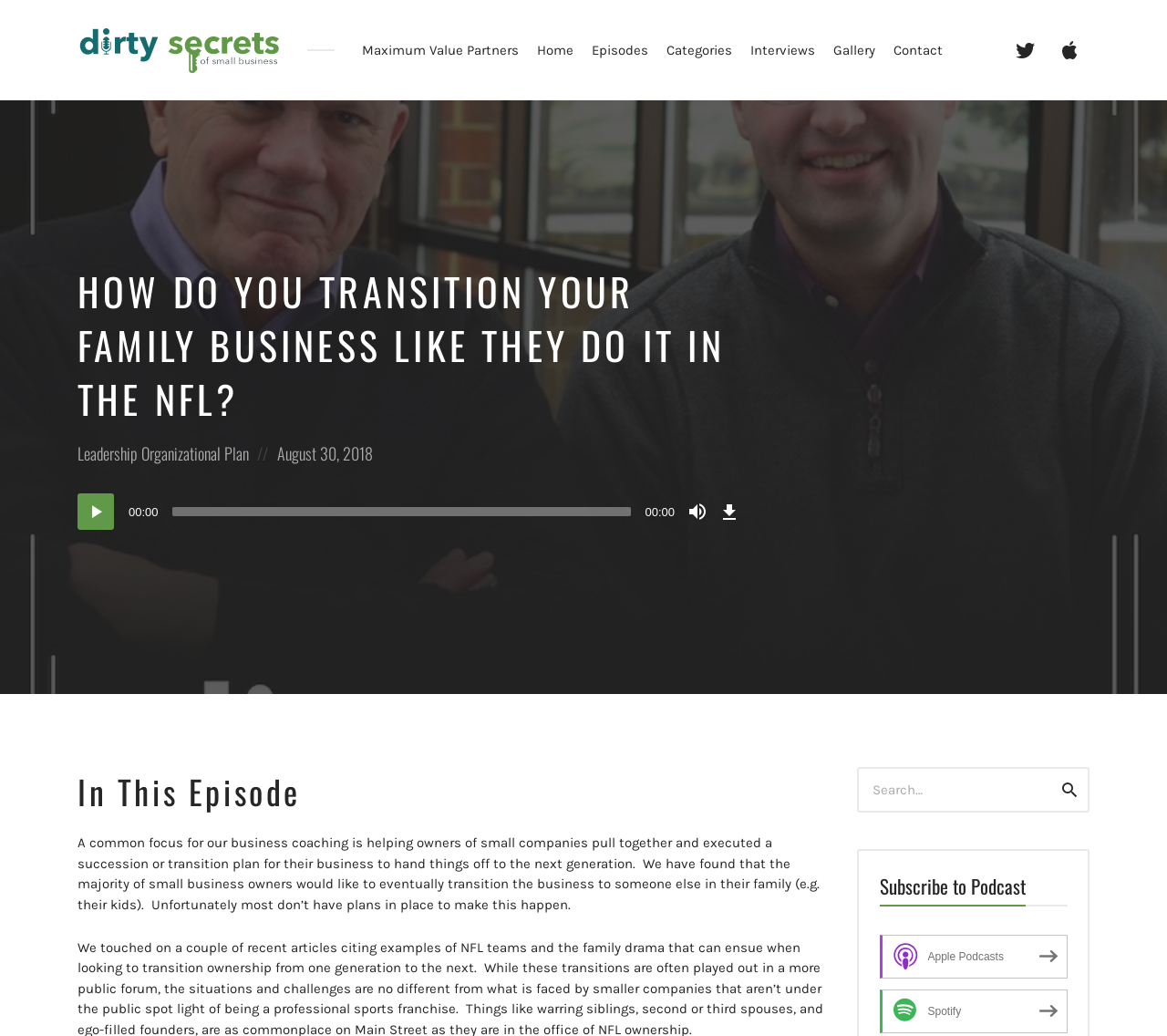Determine the bounding box coordinates of the clickable region to carry out the instruction: "Search for something".

[0.734, 0.741, 0.934, 0.785]